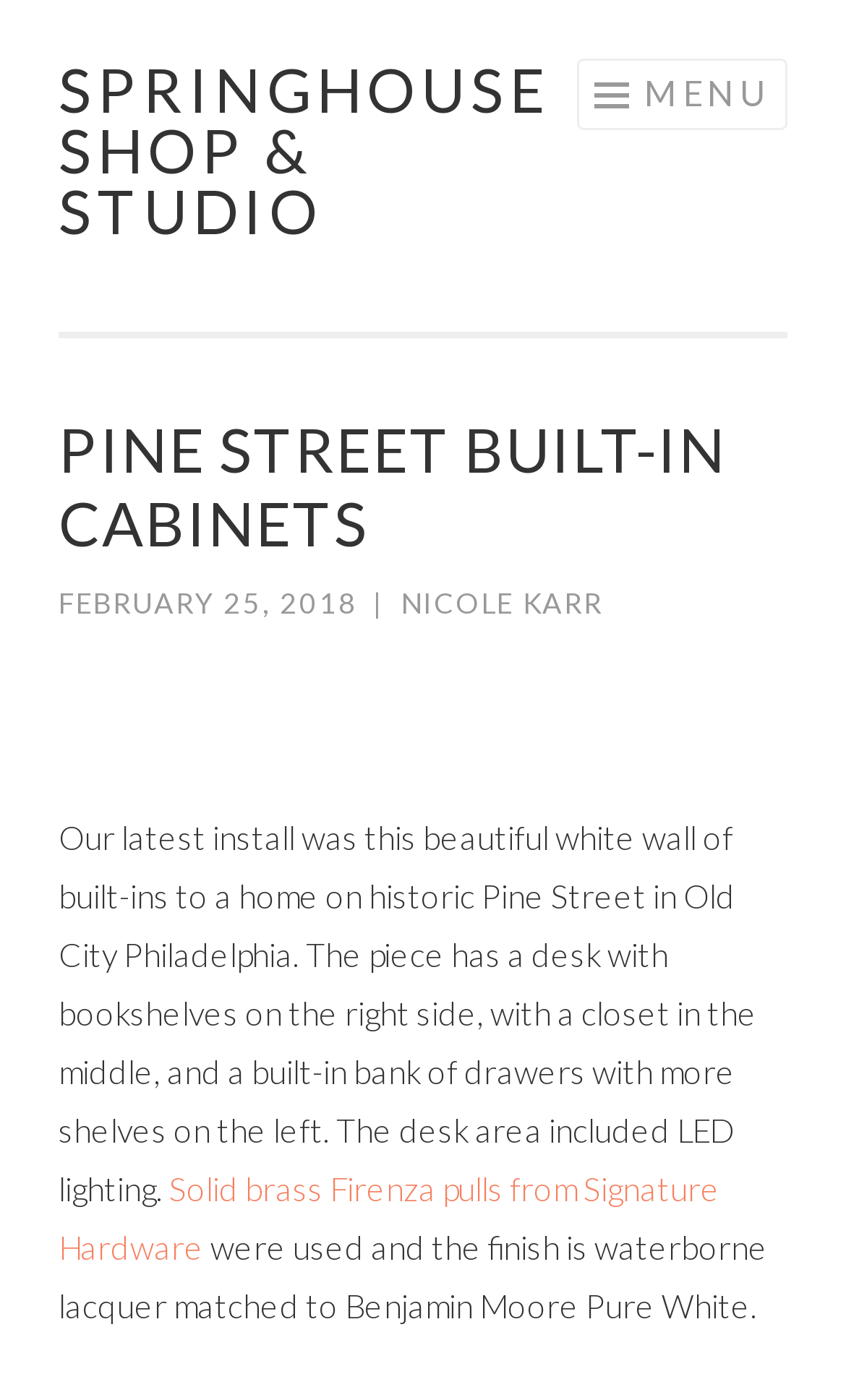Provide an in-depth caption for the contents of the webpage.

The webpage is about a custom built-in cabinet installation by Springhouse Shop & Studio, located on historic Pine Street in Old City Philadelphia. At the top left, there is a "Skip to content" link, followed by the company's name "SPRINGHOUSE SHOP & STUDIO" in a large heading. To the right of the company name, there is a "MENU" button with an icon.

Below the company name, there is a header section with a heading "PINE STREET BUILT-IN CABINETS" and a link to the date "FEBRUARY 25, 2018" on the left side. On the right side of the date, there is a vertical line separator, followed by a link to the author's name "NICOLE KARR".

The main content of the webpage is a descriptive text about the built-in cabinet installation, which is located below the header section. The text describes the features of the installation, including a desk with bookshelves, a closet, and a built-in bank of drawers with shelves. The text also mentions the use of LED lighting in the desk area.

There are two links within the text, one mentioning the use of "Solid brass Firenza pulls from Signature Hardware" and another describing the finish of the installation as "waterborne lacquer matched to Benjamin Moore Pure White".